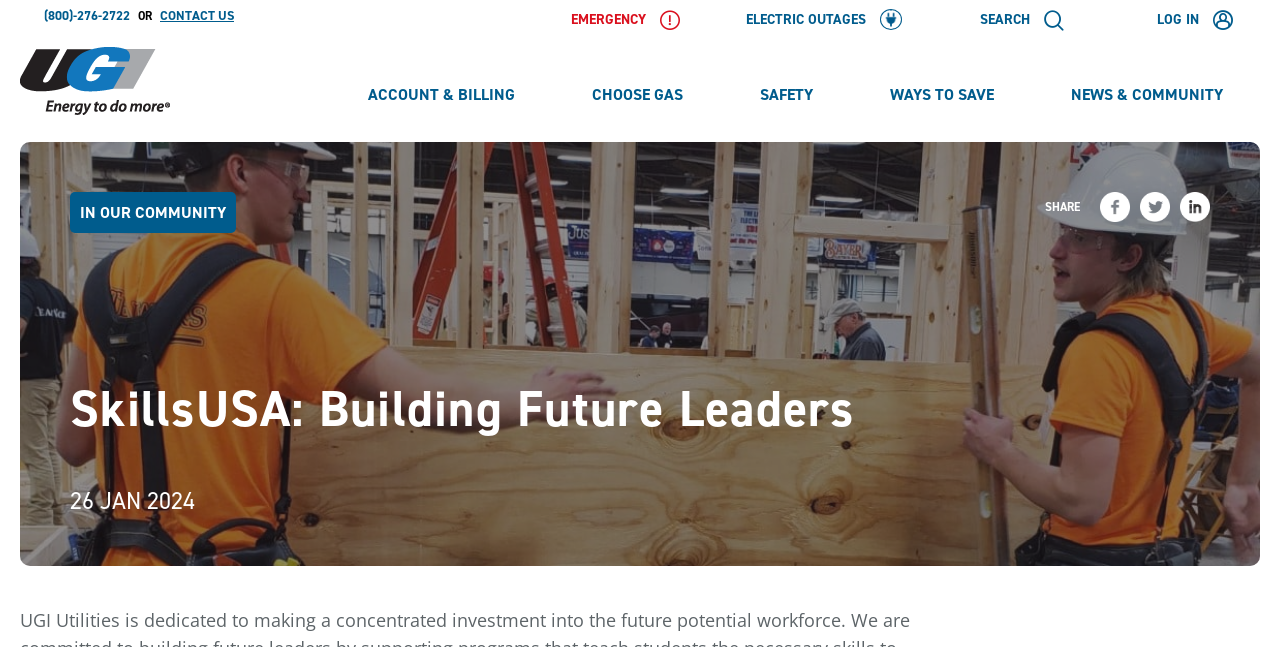Please locate the bounding box coordinates of the element that should be clicked to complete the given instruction: "Log in to the account".

[0.904, 0.014, 0.964, 0.043]